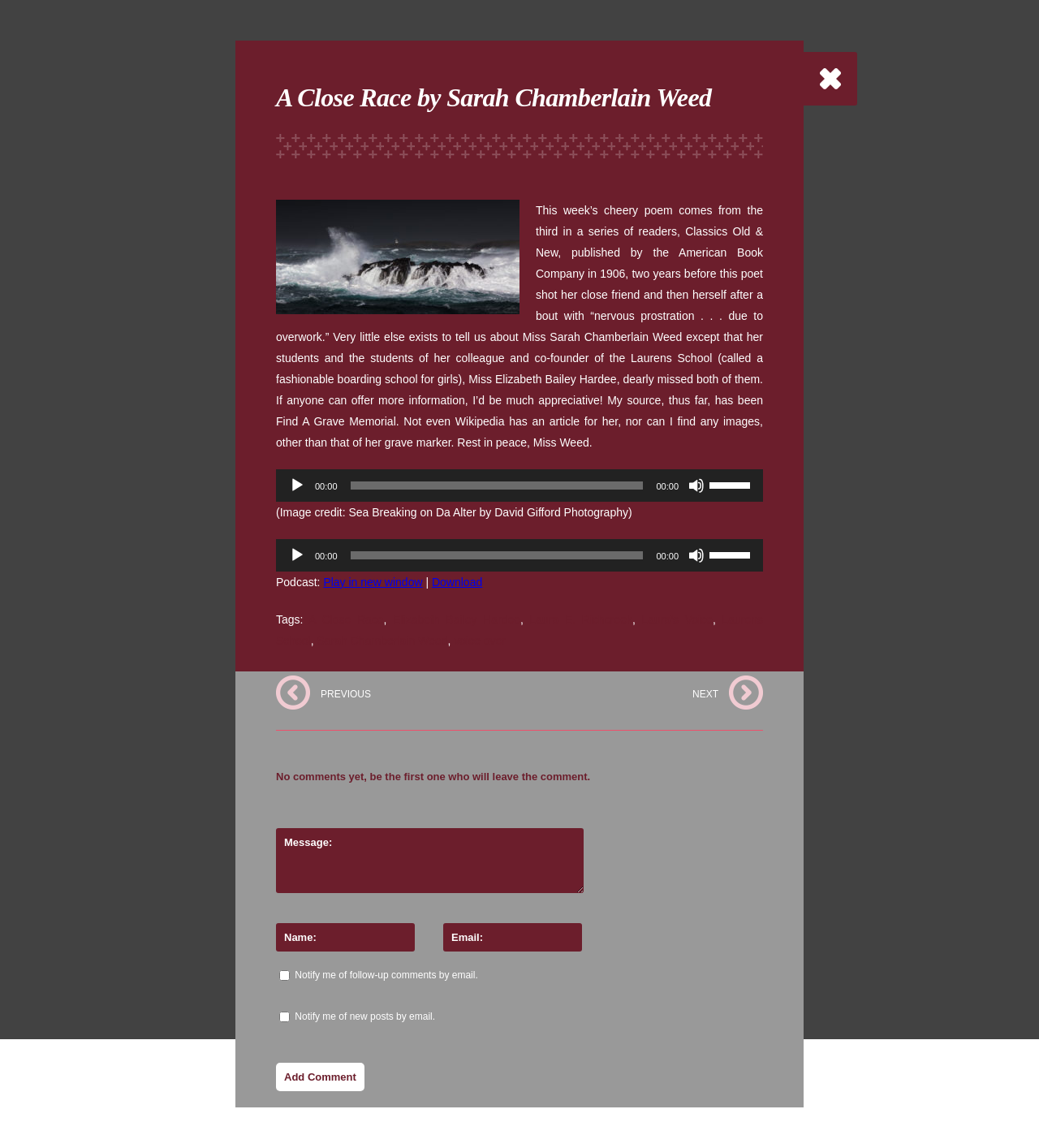Provide a short, one-word or phrase answer to the question below:
What is the theme of the tags section?

People and places